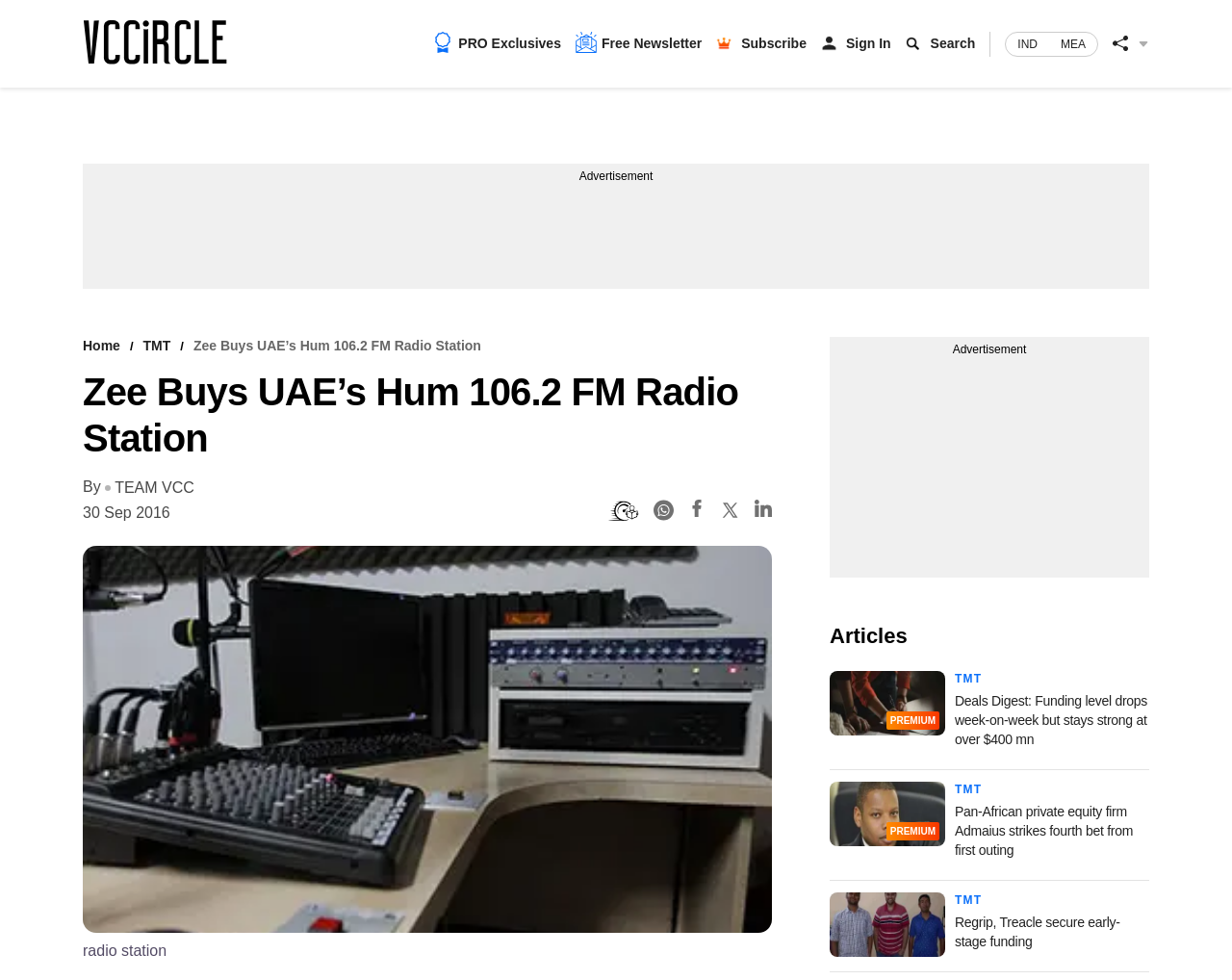Please determine the bounding box coordinates for the UI element described here. Use the format (top-left x, top-left y, bottom-right x, bottom-right y) with values bounded between 0 and 1: IND

[0.817, 0.033, 0.852, 0.056]